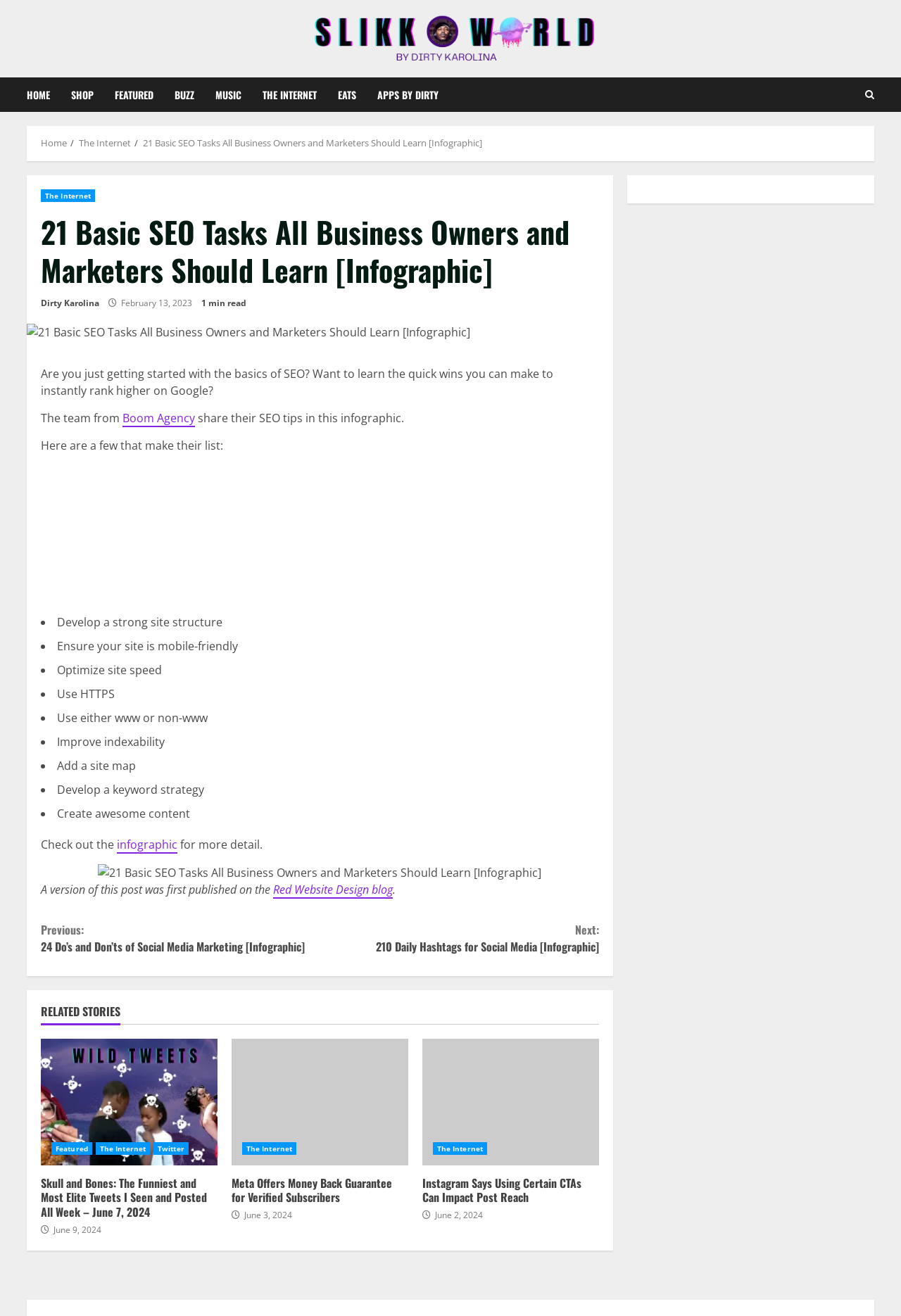What is the topic of the infographic?
Use the image to answer the question with a single word or phrase.

SEO tasks